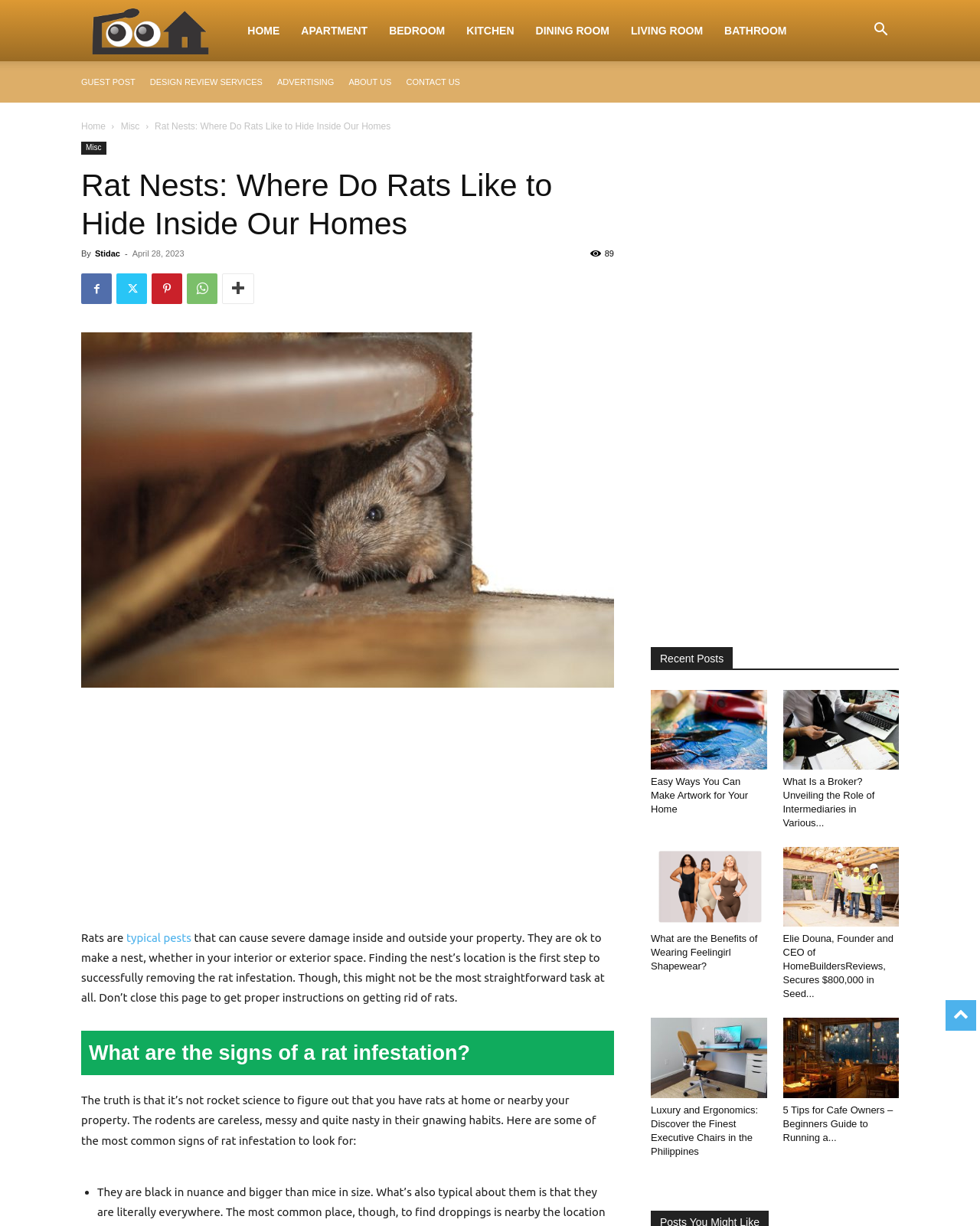Determine the bounding box coordinates of the element that should be clicked to execute the following command: "Search for something".

[0.88, 0.021, 0.917, 0.031]